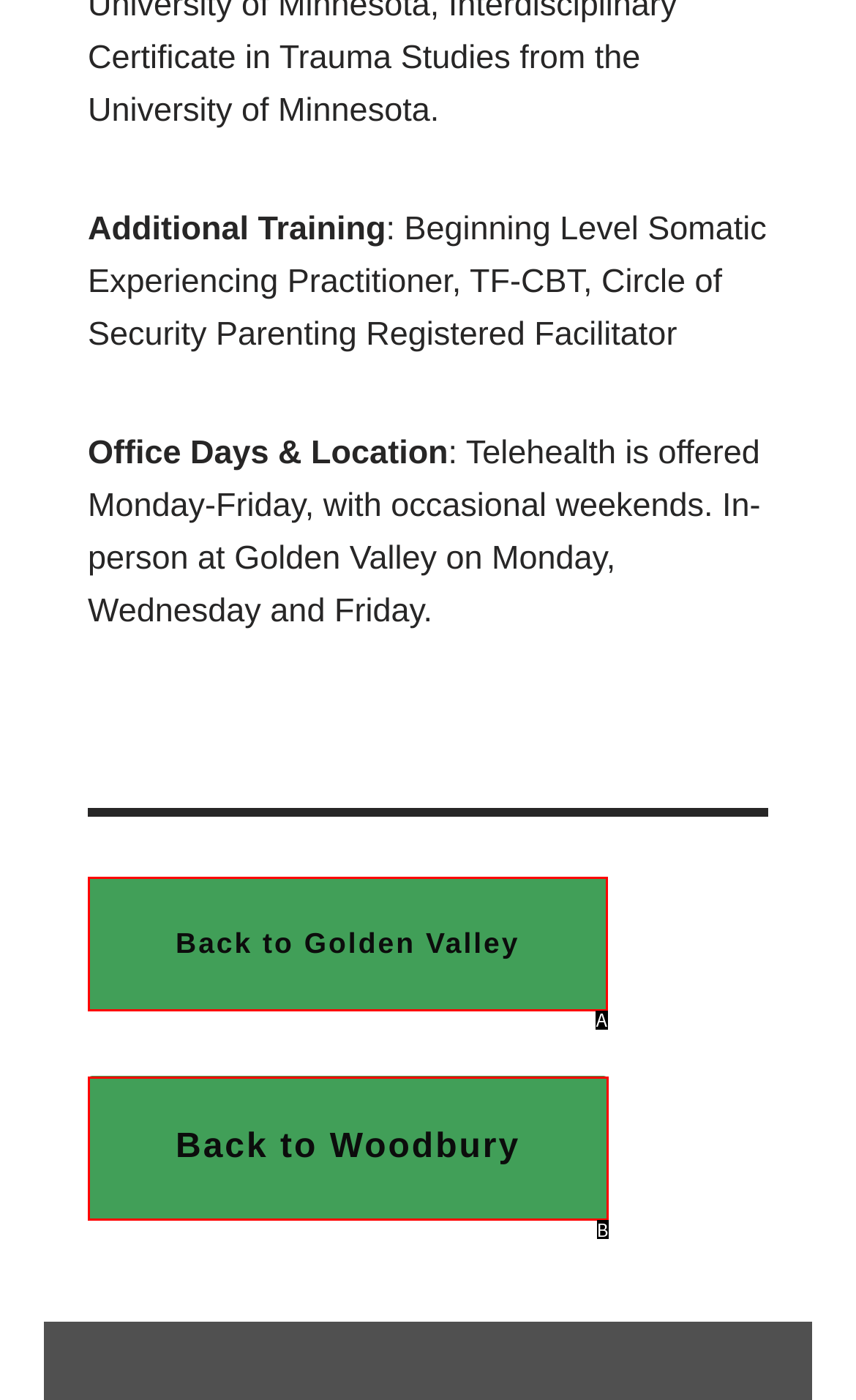Find the HTML element that corresponds to the description: 28 Comments. Indicate your selection by the letter of the appropriate option.

None